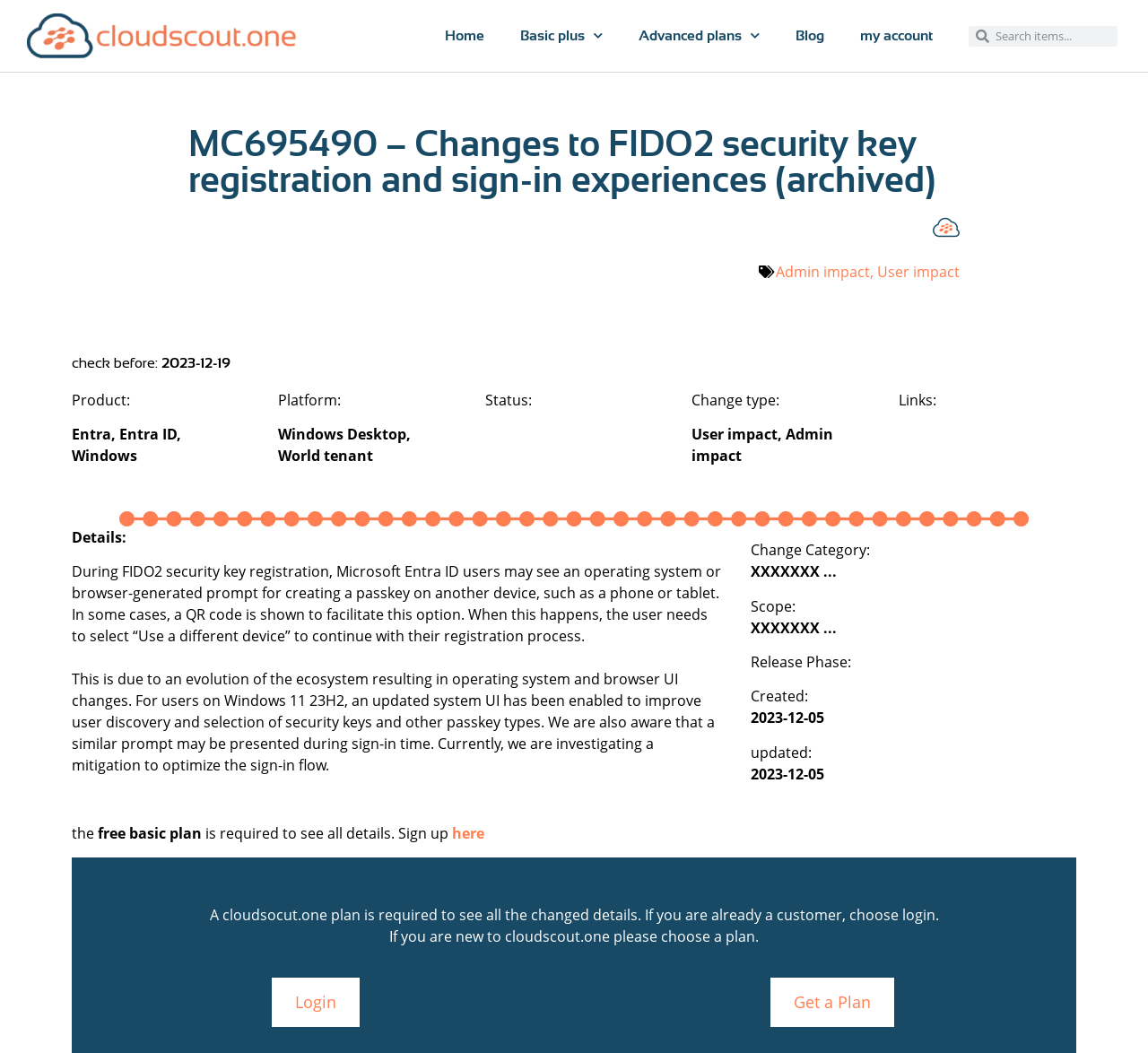Refer to the image and provide a thorough answer to this question:
What is the purpose of the 'Get a Plan' button?

The purpose of the 'Get a Plan' button can be inferred from the context of the webpage. The button is displayed along with a message that says 'If you are new to cloudscout.one please choose a plan.' This suggests that the button is intended for new users to choose a plan.